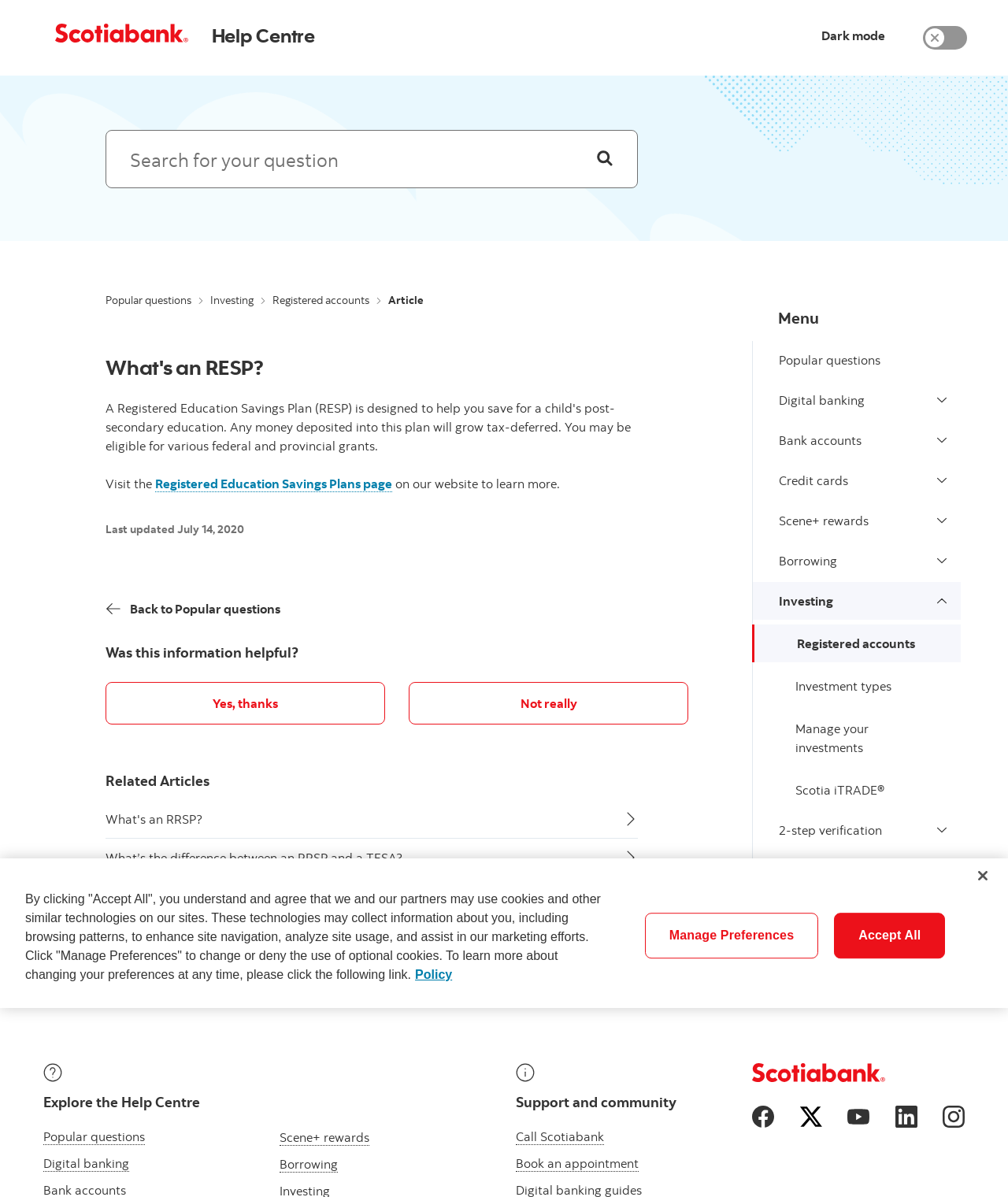Where can I learn more about Registered Education Savings Plans?
Could you please answer the question thoroughly and with as much detail as possible?

The webpage provides a link to 'Registered Education Savings Plans page' on the website, where I can learn more about the plans.